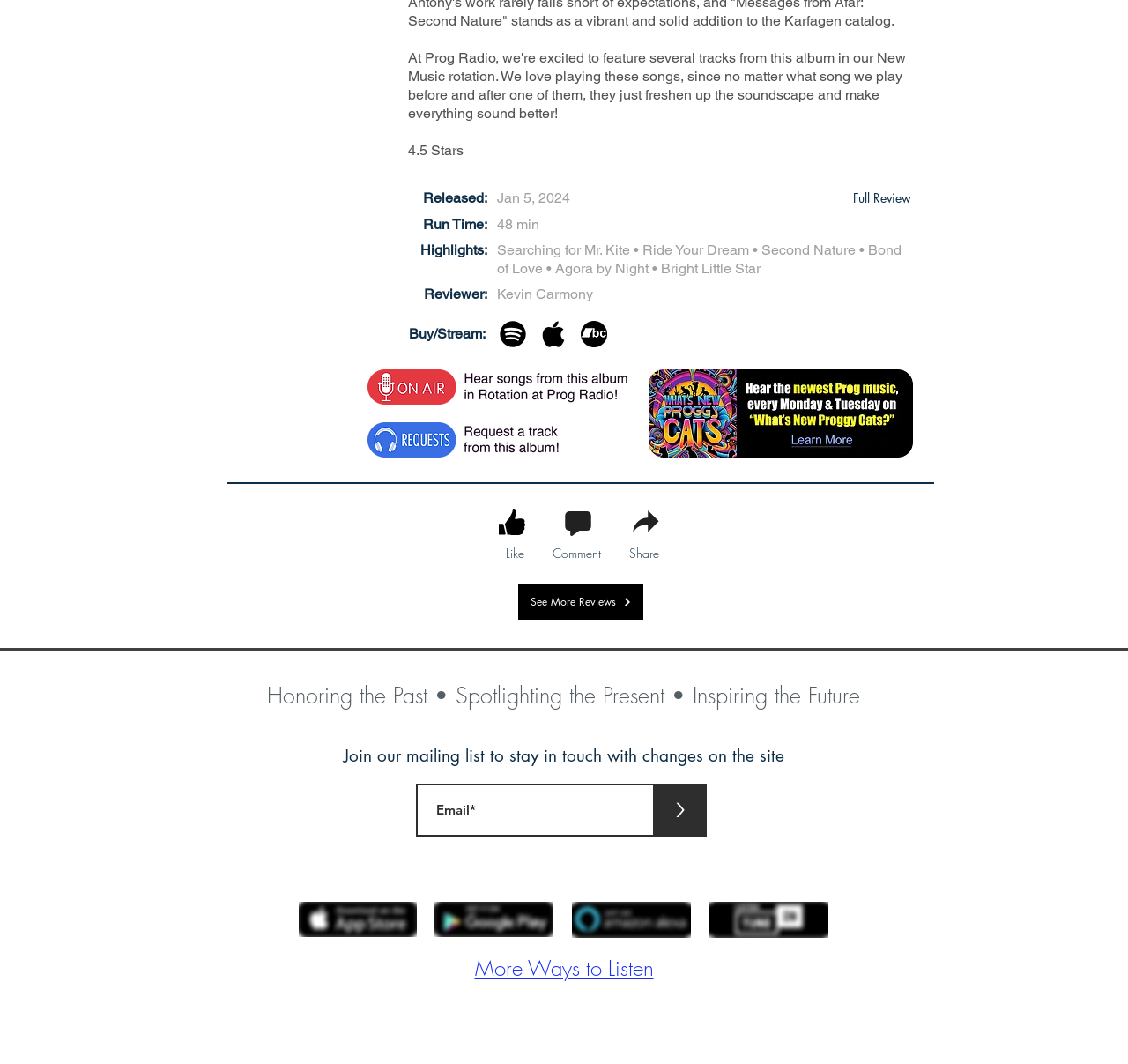Provide the bounding box coordinates of the HTML element described by the text: "See More Reviews". The coordinates should be in the format [left, top, right, bottom] with values between 0 and 1.

[0.459, 0.549, 0.57, 0.582]